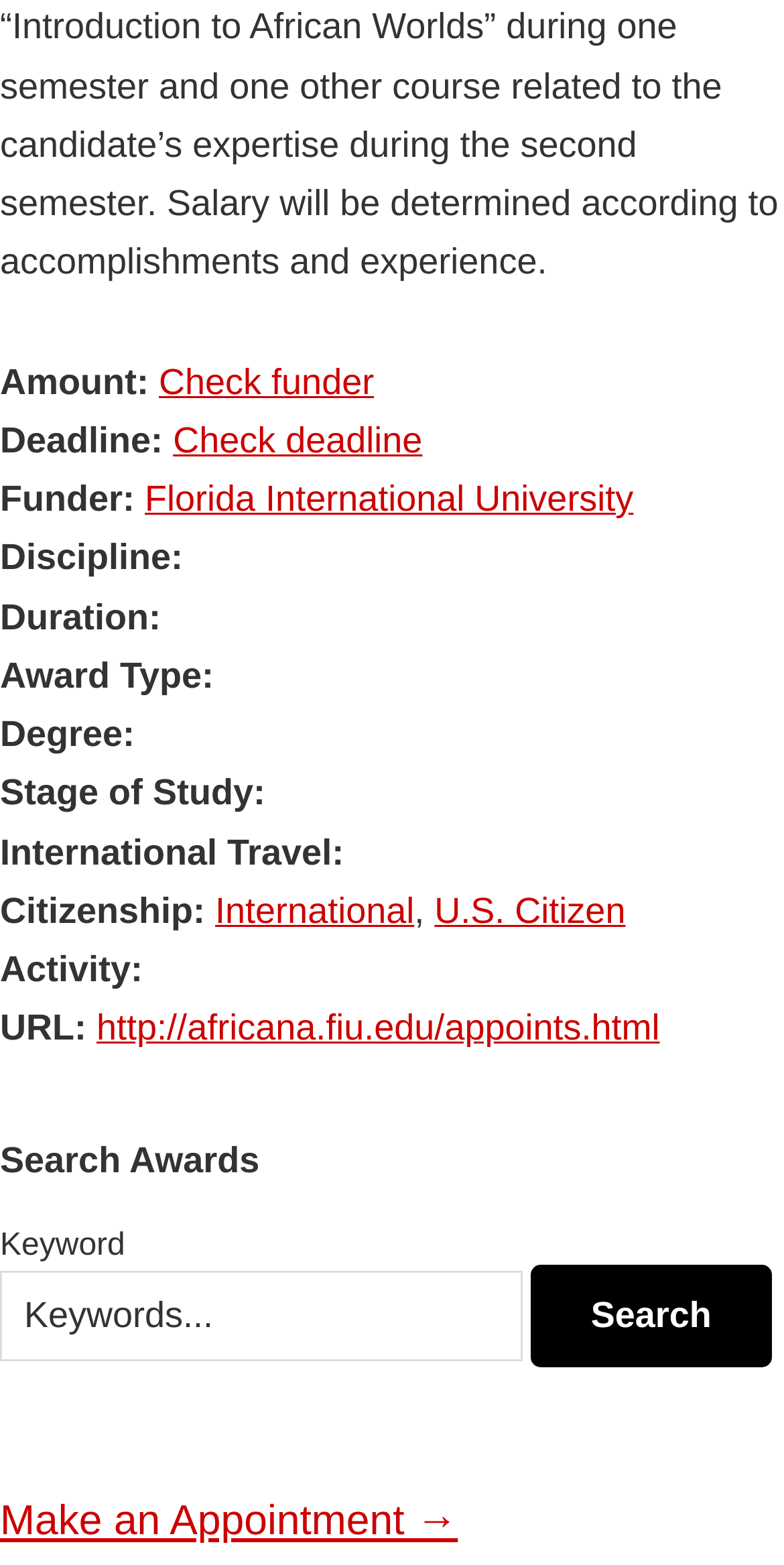Could you specify the bounding box coordinates for the clickable section to complete the following instruction: "Visit the URL"?

[0.123, 0.644, 0.842, 0.67]